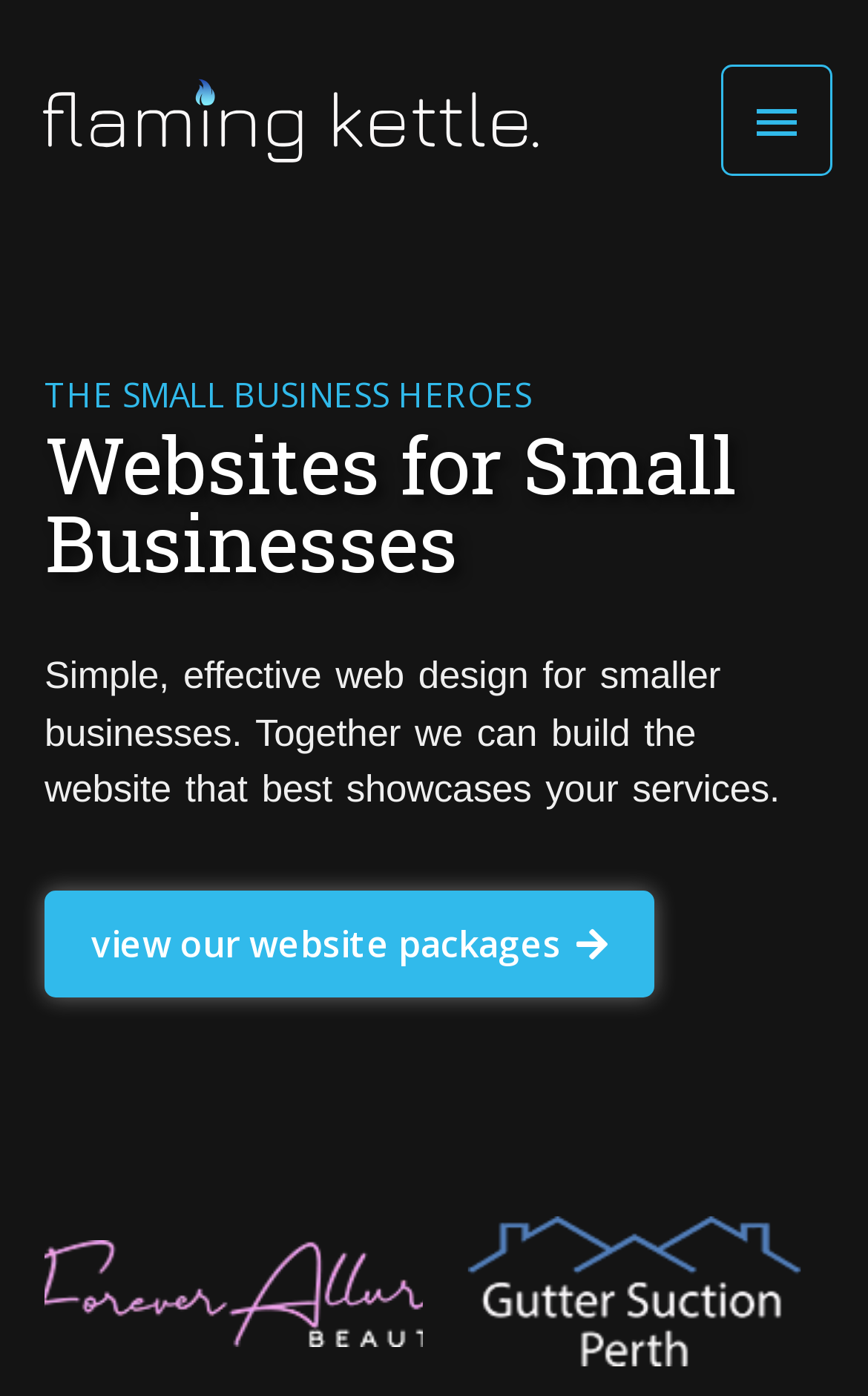By analyzing the image, answer the following question with a detailed response: What is the call-to-action for the website packages?

The call-to-action for the website packages is a link located below the text 'Simple, effective web design for smaller businesses', which invites users to view the website packages offered by the company.